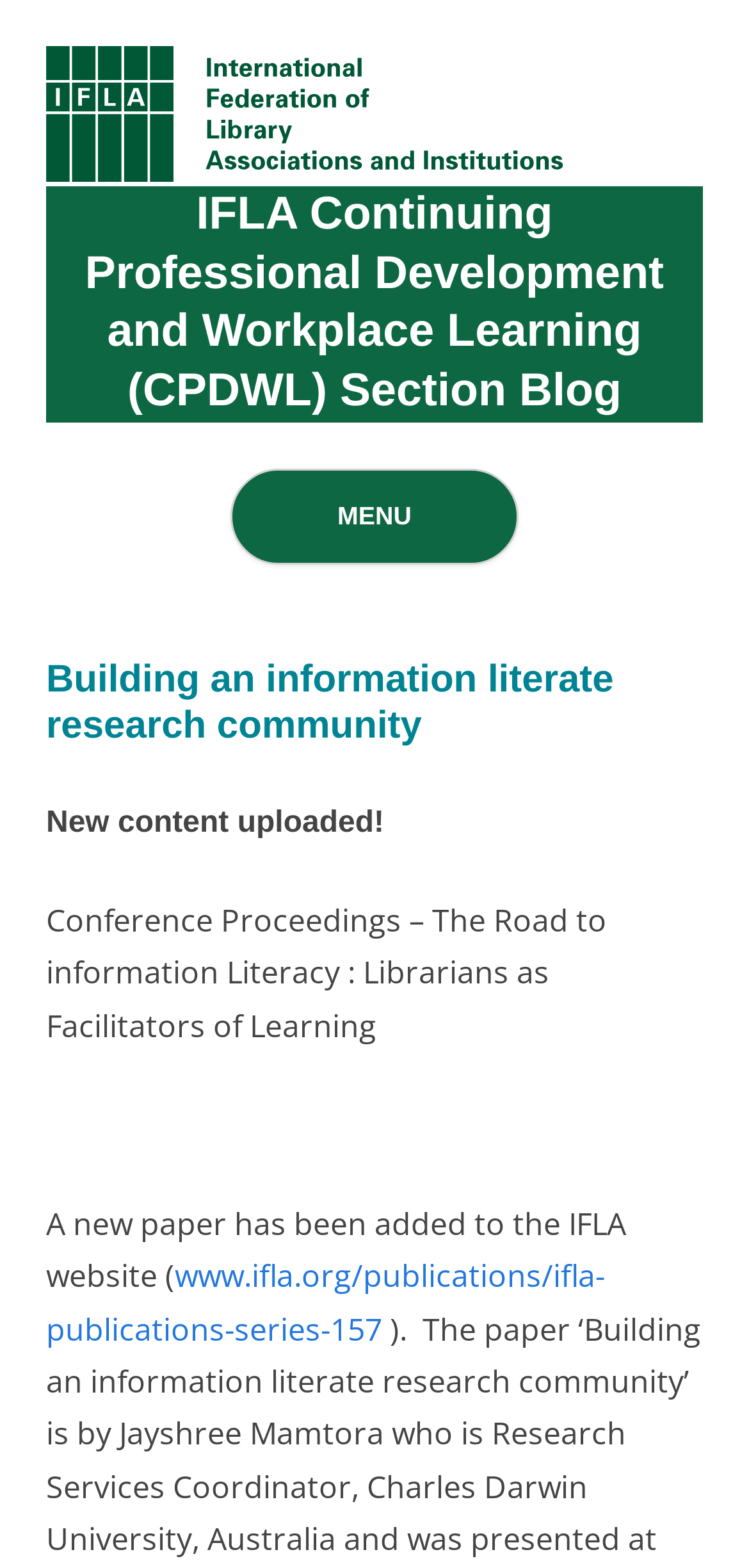What is the link to the IFLA publication series?
Can you give a detailed and elaborate answer to the question?

The link to the IFLA publication series is provided in the text 'A new paper has been added to the IFLA website (' followed by the URL 'www.ifla.org/publications/ifla-publications-series-157'. This link is likely to direct users to the IFLA publication series webpage.